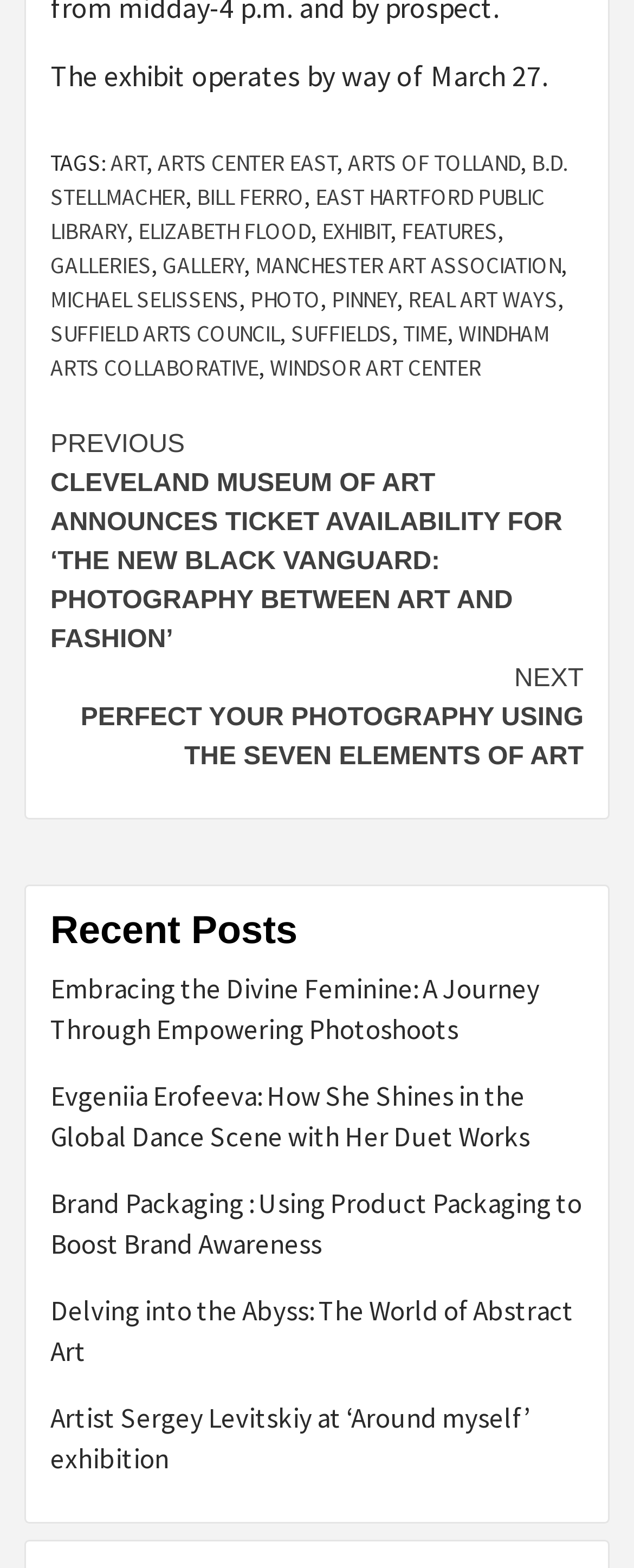Find the bounding box coordinates for the area that must be clicked to perform this action: "Continue reading the current article".

[0.079, 0.261, 0.921, 0.506]